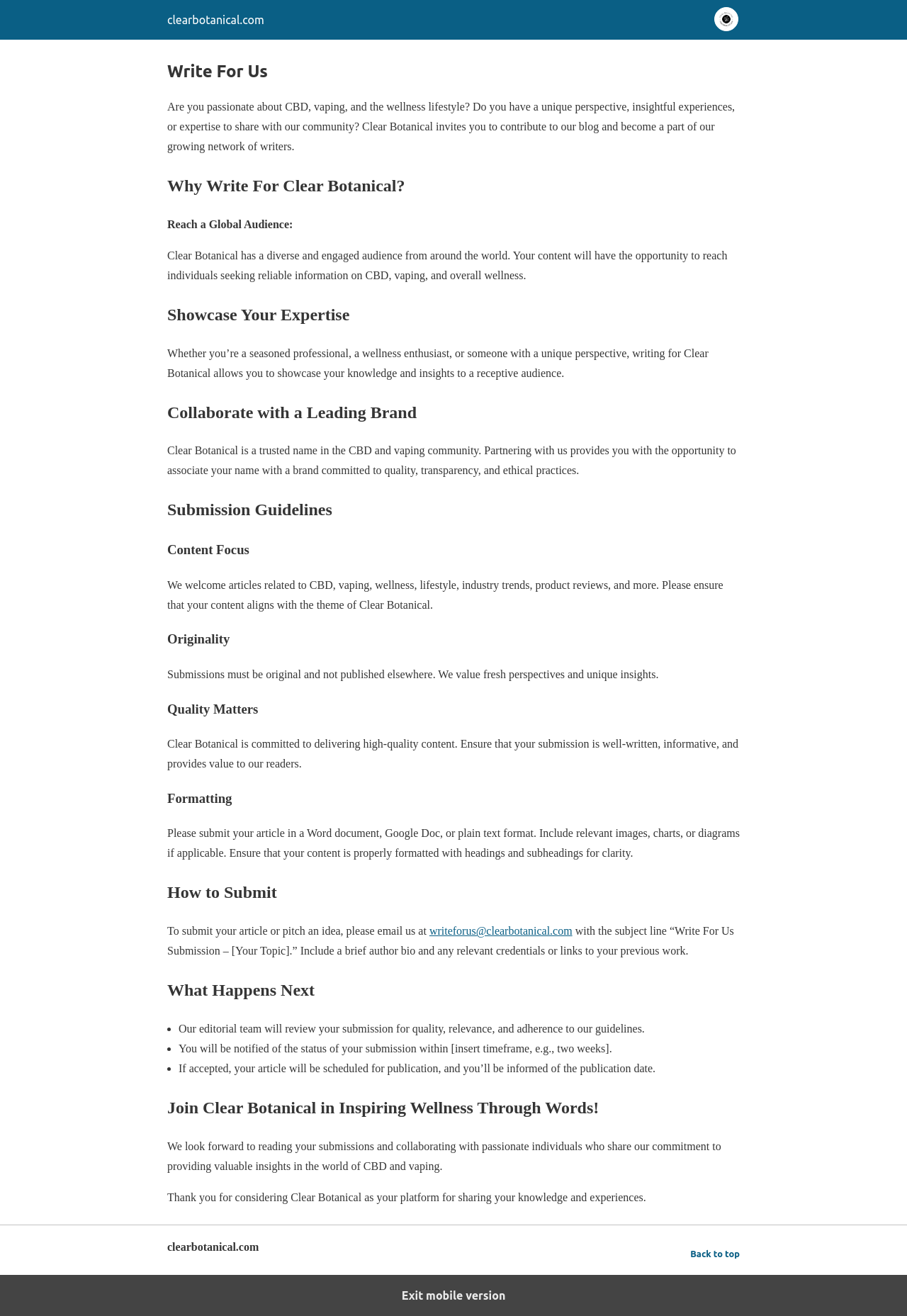Using the element description provided, determine the bounding box coordinates in the format (top-left x, top-left y, bottom-right x, bottom-right y). Ensure that all values are floating point numbers between 0 and 1. Element description: Back to top

[0.761, 0.946, 0.816, 0.96]